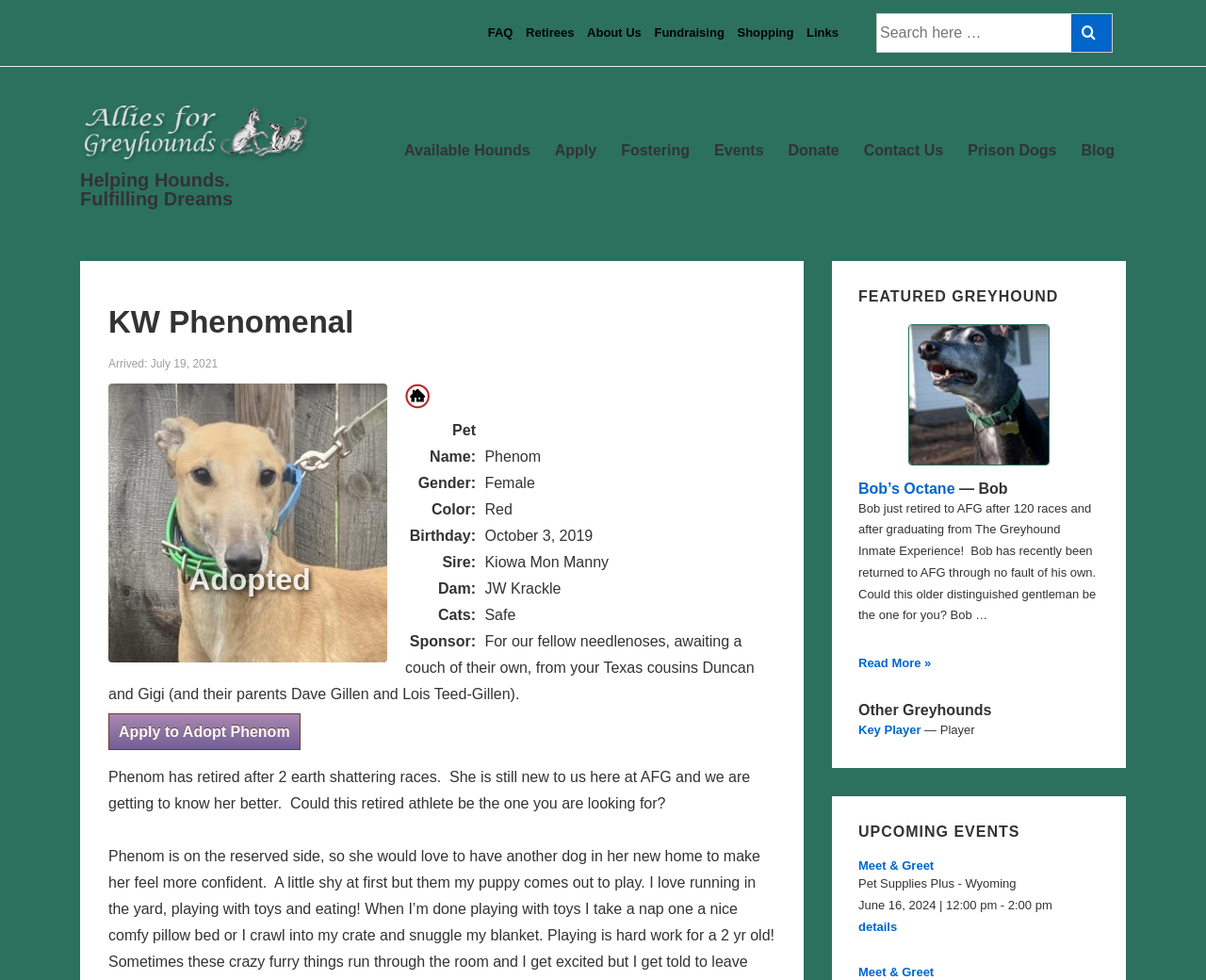What is the name of the event on June 16, 2024?
Provide an in-depth and detailed explanation in response to the question.

The text 'Meet & Greet' is mentioned as an event on June 16, 2024, at Pet Supplies Plus - Wyoming.